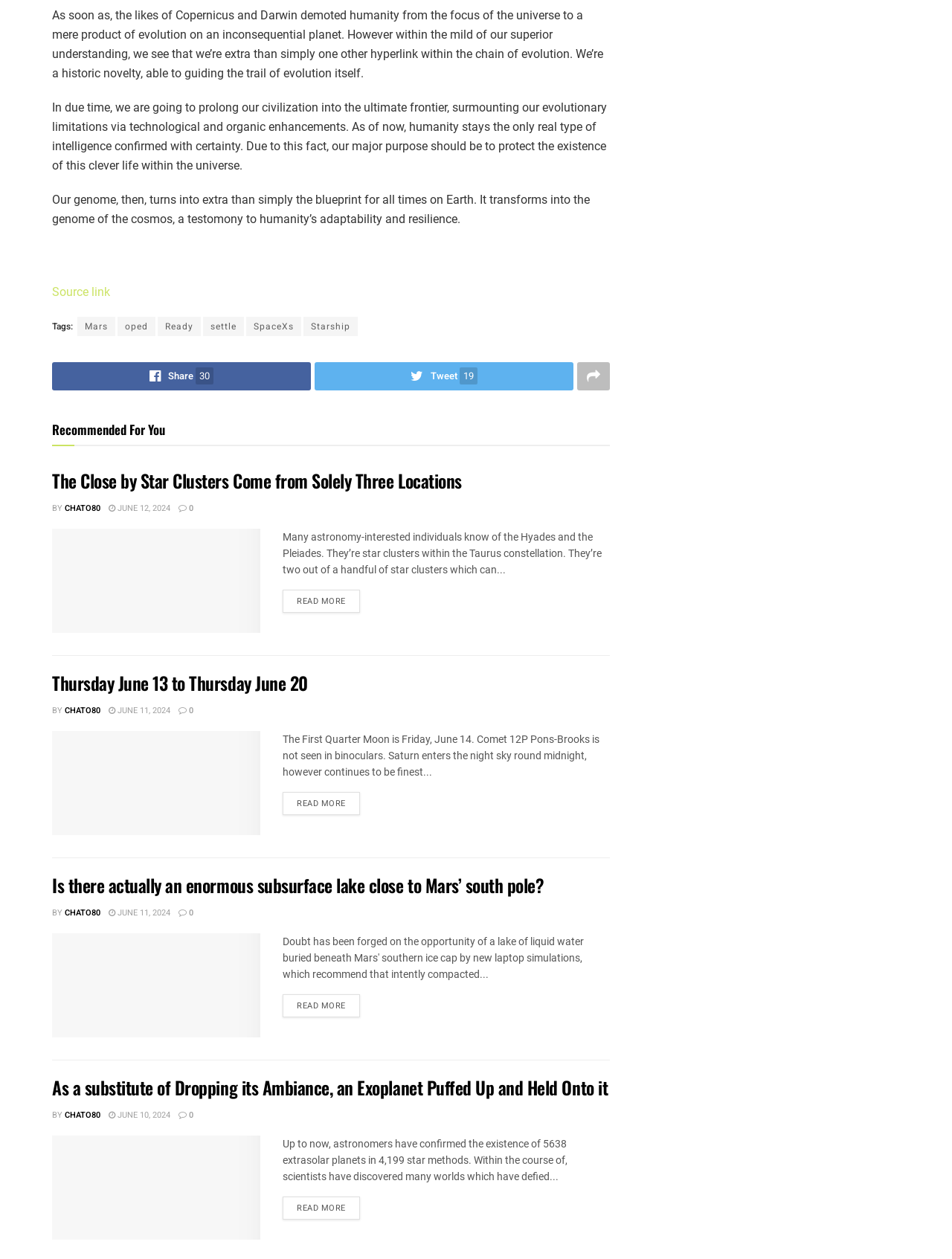Find the bounding box coordinates of the clickable region needed to perform the following instruction: "Read the article 'The Close by Star Clusters Come from Solely Three Locations'". The coordinates should be provided as four float numbers between 0 and 1, i.e., [left, top, right, bottom].

[0.055, 0.372, 0.641, 0.521]